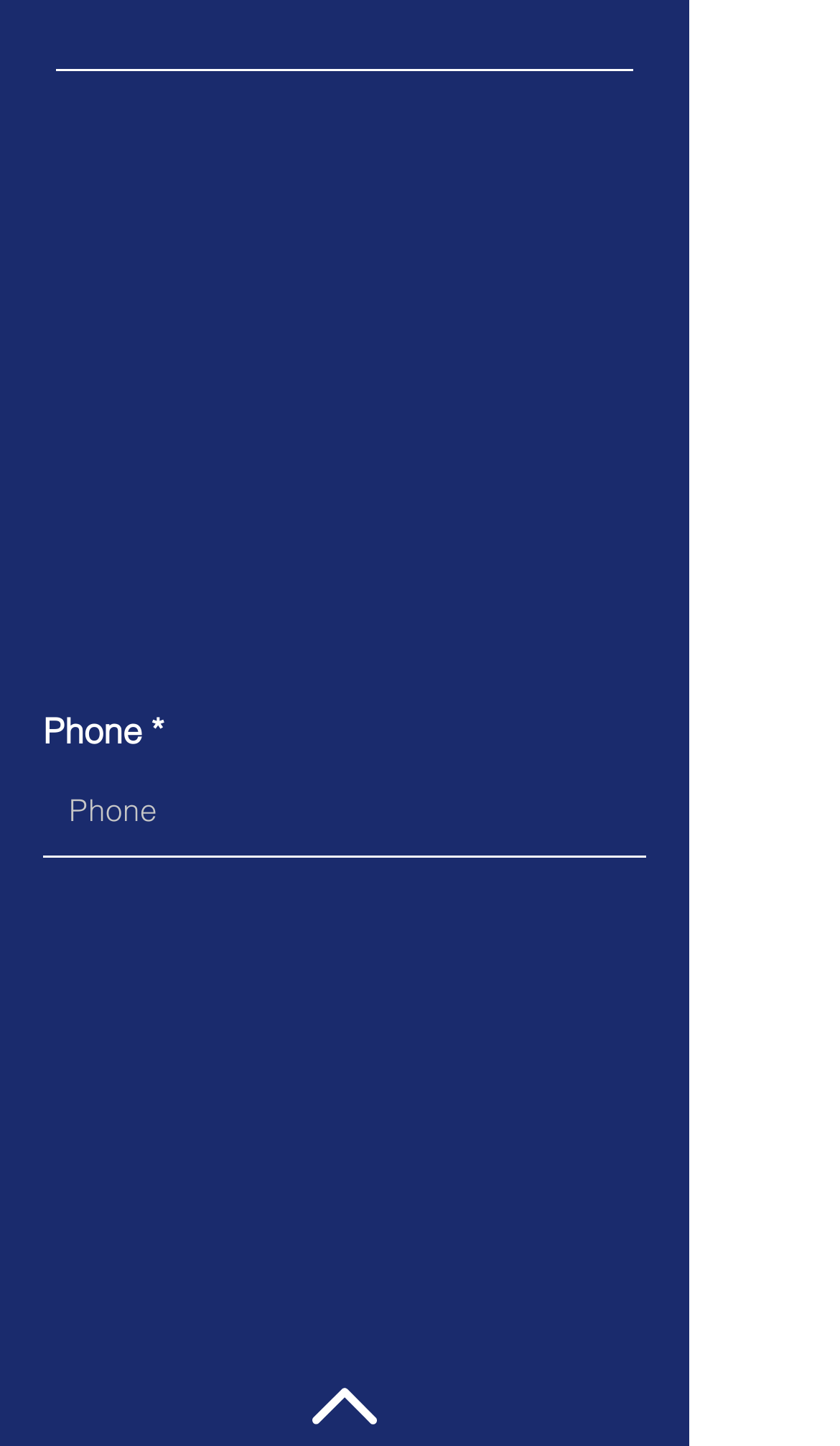What is the phone number?
Refer to the screenshot and respond with a concise word or phrase.

01782 818577